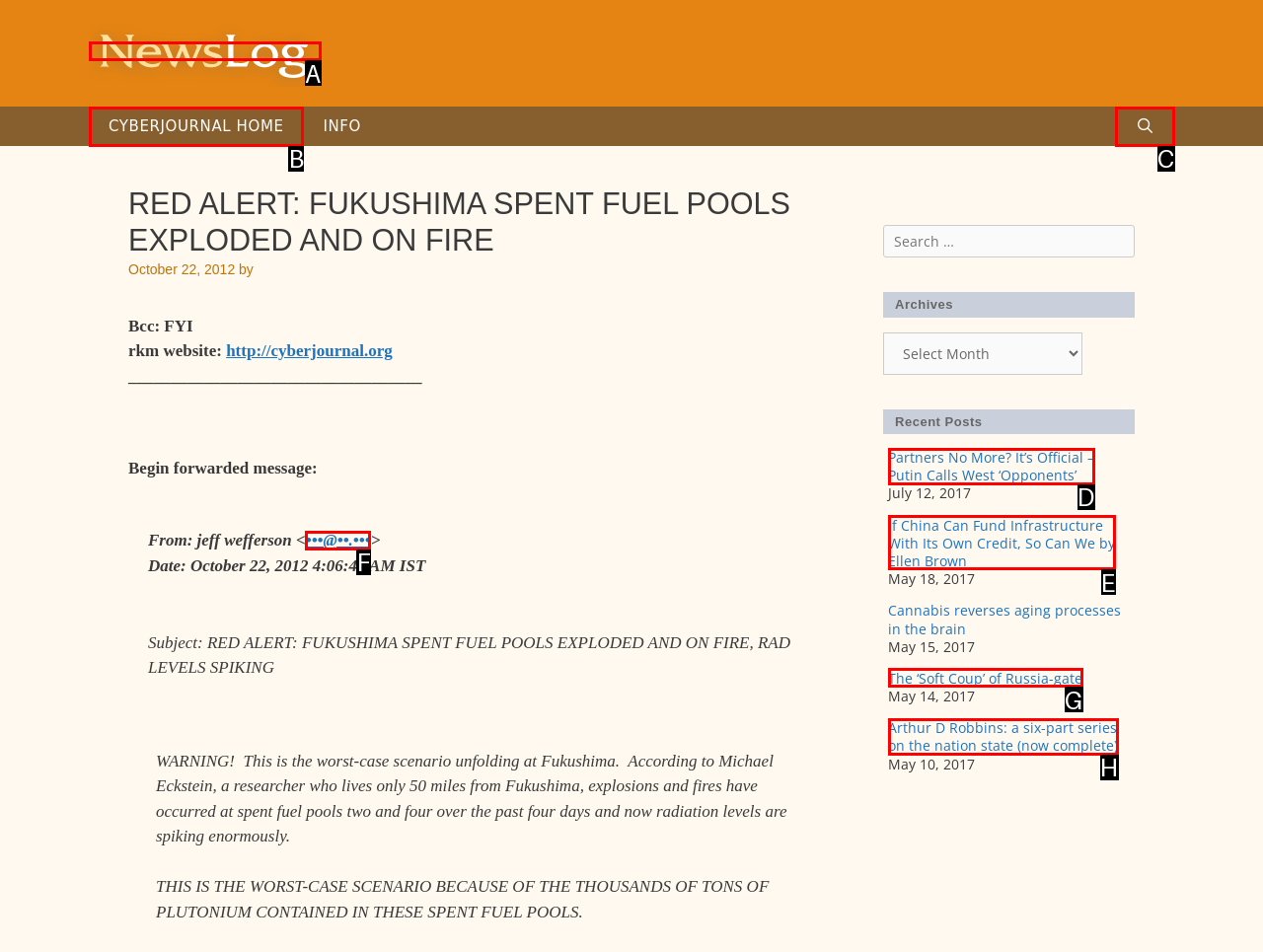Identify which HTML element aligns with the description: More
Answer using the letter of the correct choice from the options available.

None